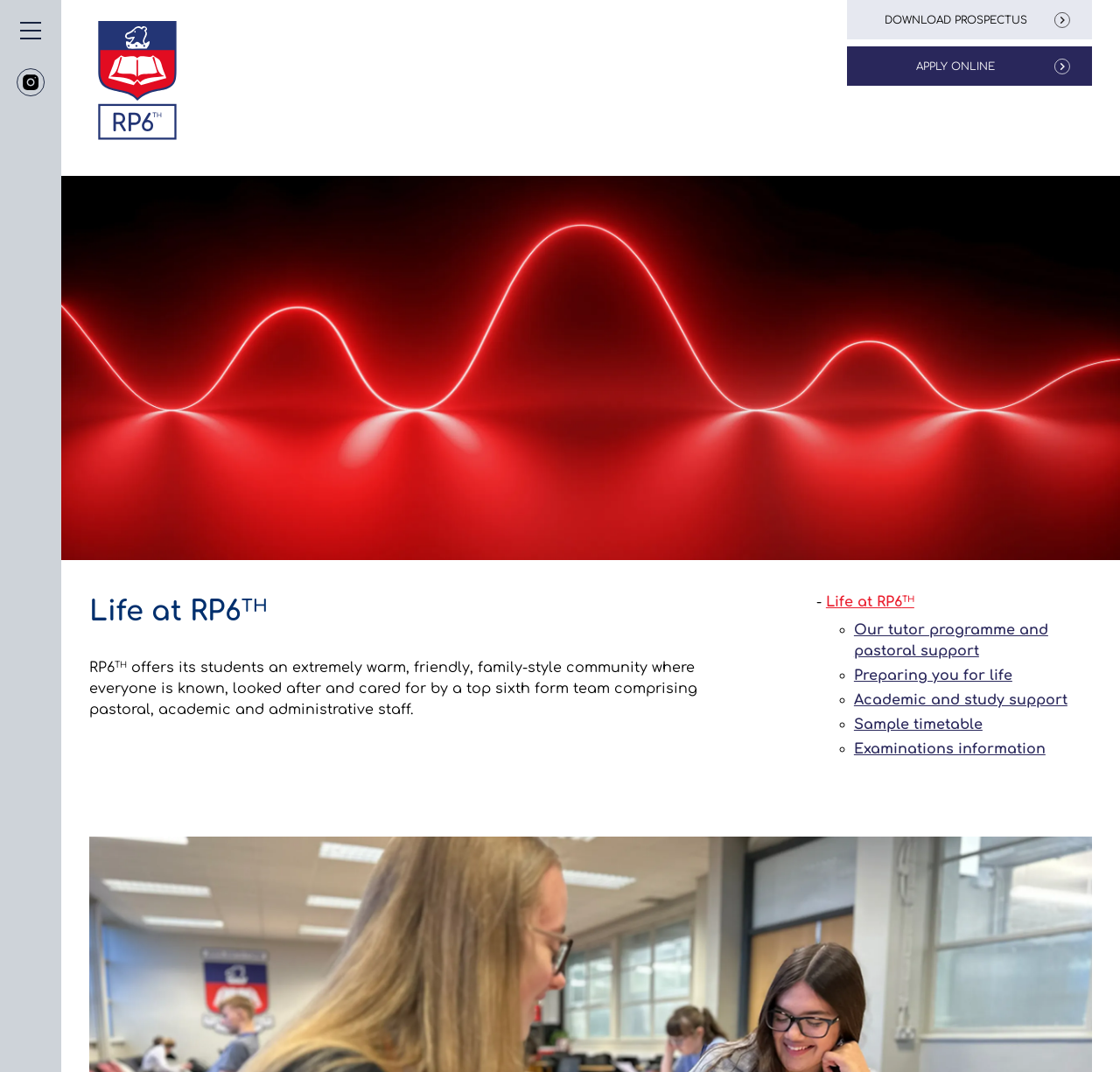Describe all the significant parts and information present on the webpage.

The webpage is about RP6TH, a sixth form community at Sir Robert Pattinson Academy. At the top left corner, there is a button labeled "menu" that is not expanded. Next to it, there are links to Instagram and other social media platforms. 

On the top right corner, there are two prominent links: "DOWNLOAD PROSPECTUS" and "APPLY ONLINE", each accompanied by a small icon. 

Below these links, there is a large section that takes up most of the page. It has a heading "Life at RP6TH" in large font, followed by a paragraph of text that describes the community as a warm, friendly, and family-style environment where students are well cared for. 

Underneath this paragraph, there is a list of five items, each marked with a bullet point or a special character. The list items are links to different aspects of life at RP6TH, including the tutor program, preparing for life, academic support, sample timetables, and examinations information.